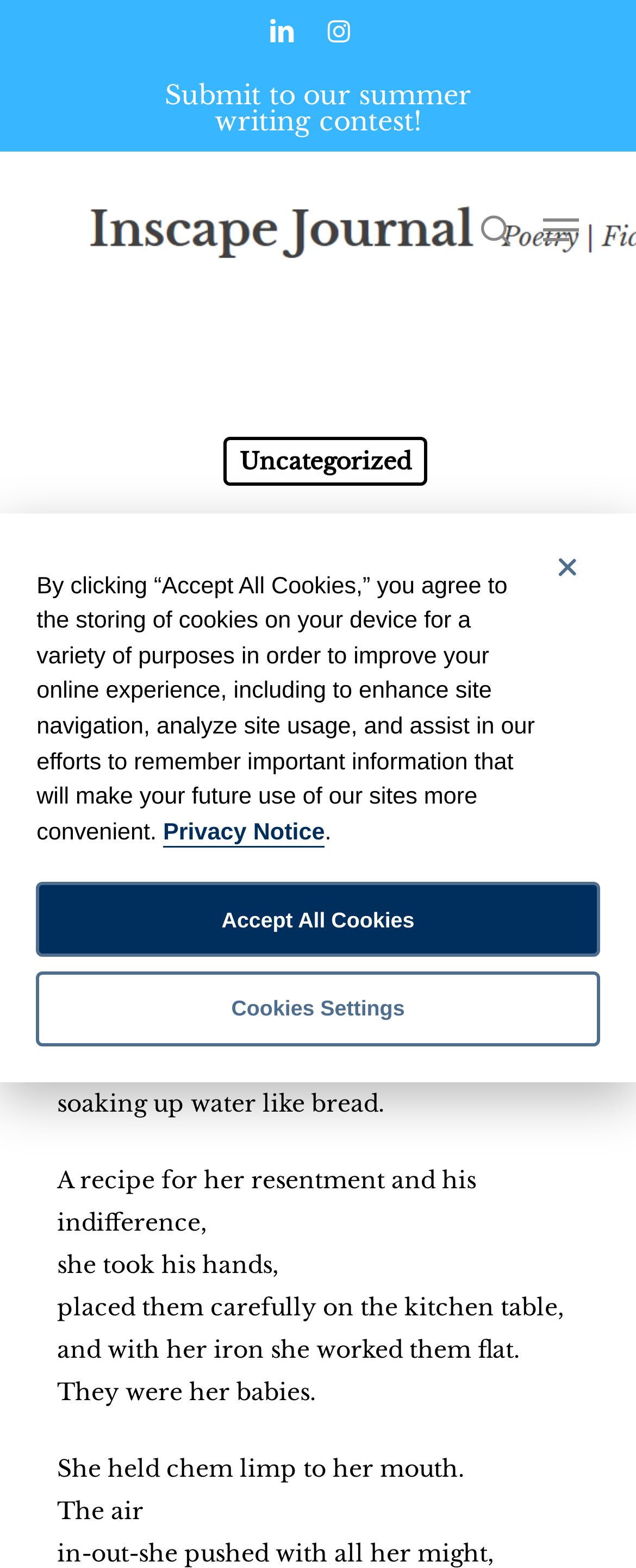Extract the main headline from the webpage and generate its text.

Because He Never Stopped